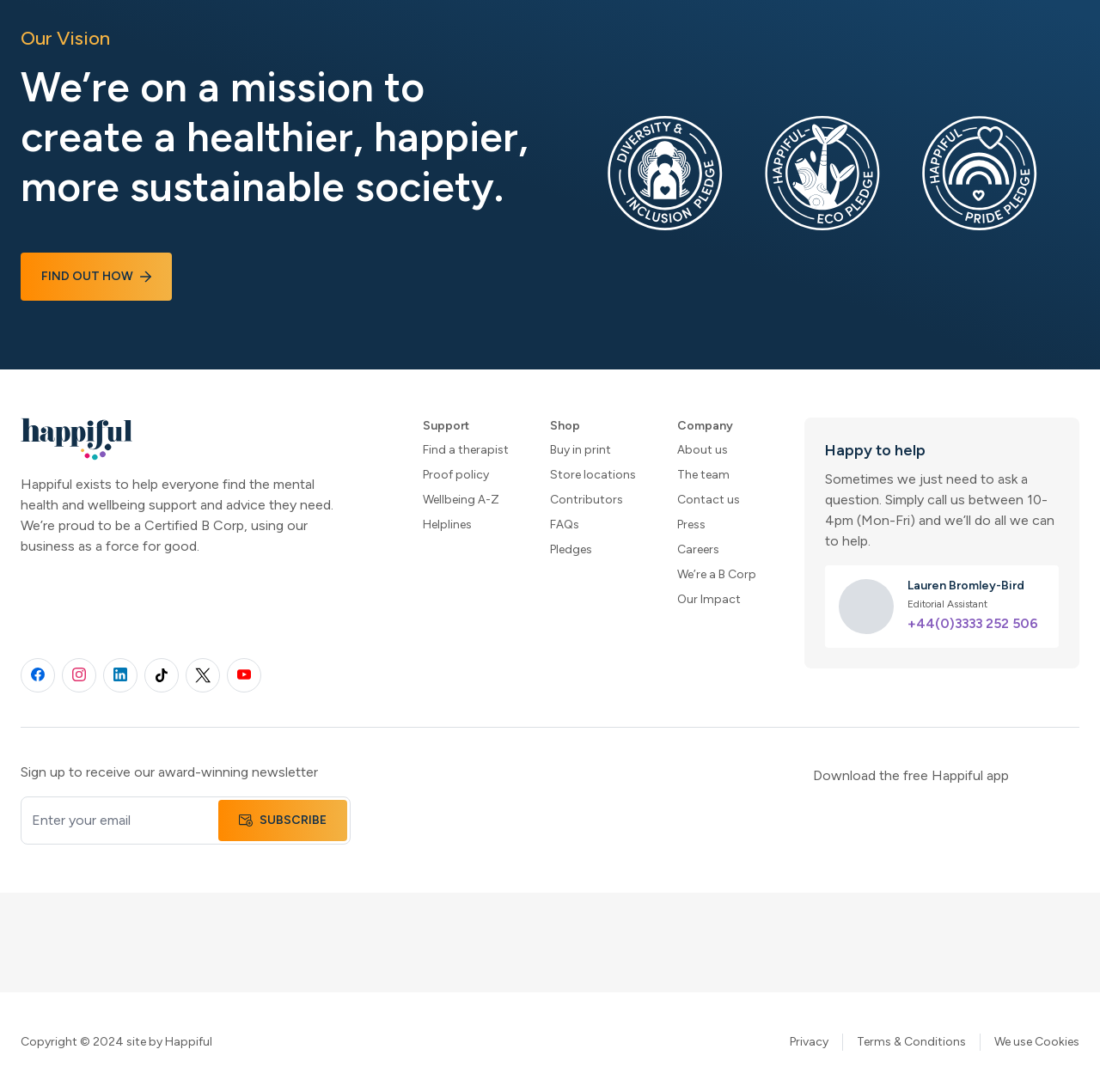Provide the bounding box coordinates for the UI element that is described by this text: "Terms & Conditions". The coordinates should be in the form of four float numbers between 0 and 1: [left, top, right, bottom].

[0.779, 0.946, 0.878, 0.962]